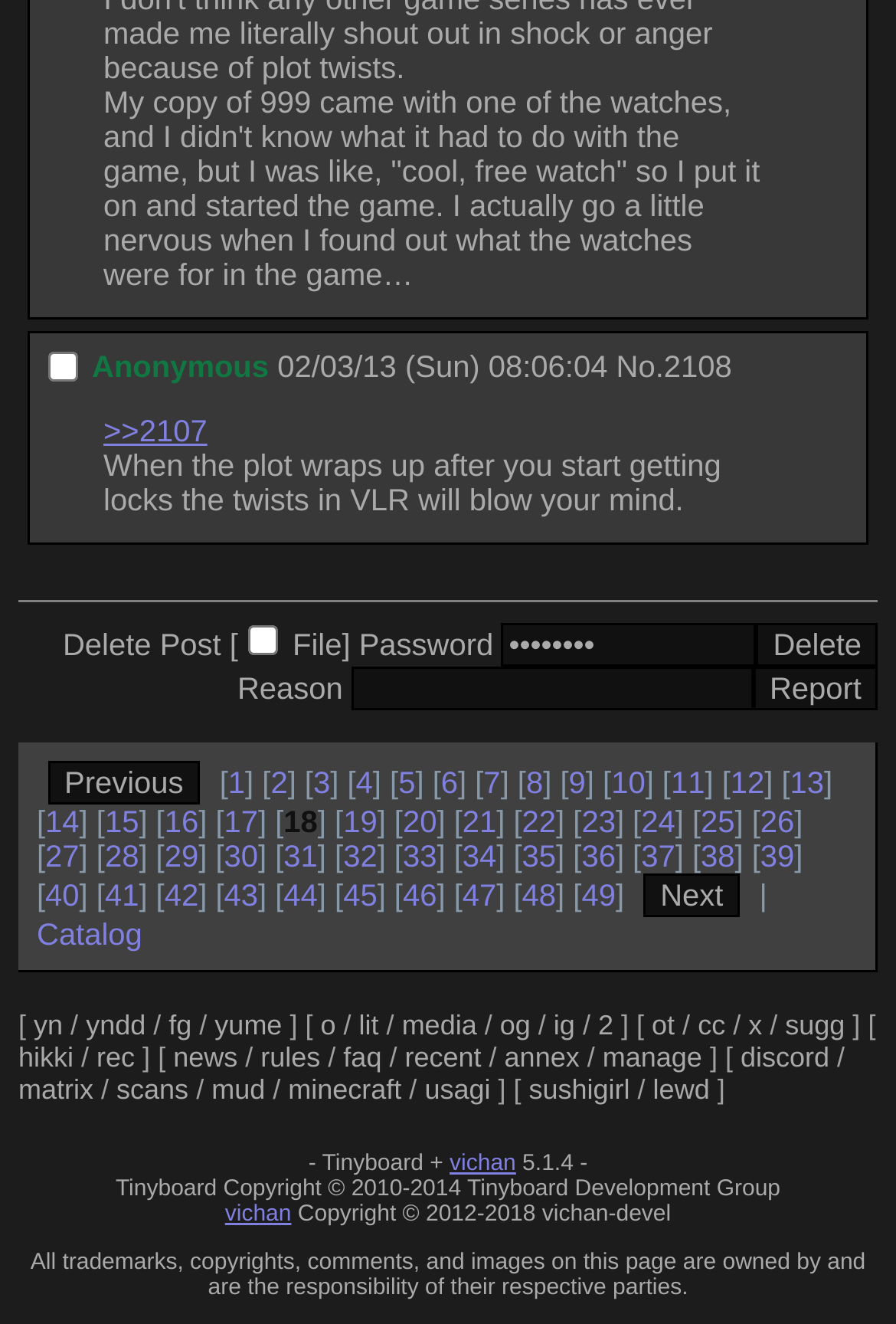Identify the bounding box coordinates of the region that needs to be clicked to carry out this instruction: "Report". Provide these coordinates as four float numbers ranging from 0 to 1, i.e., [left, top, right, bottom].

[0.841, 0.503, 0.979, 0.536]